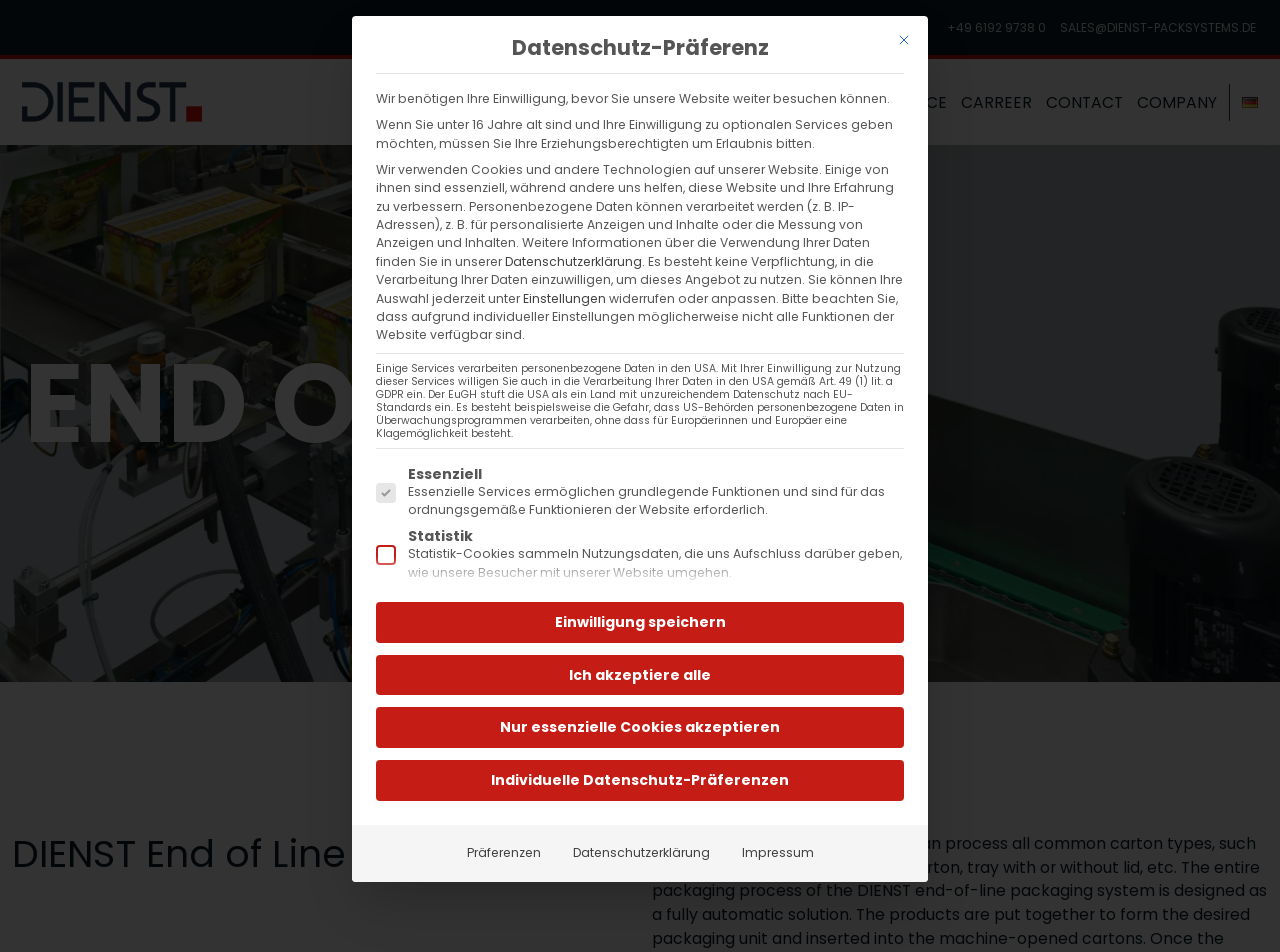What is the phone number to contact sales?
Respond with a short answer, either a single word or a phrase, based on the image.

+49 6192 9738 0